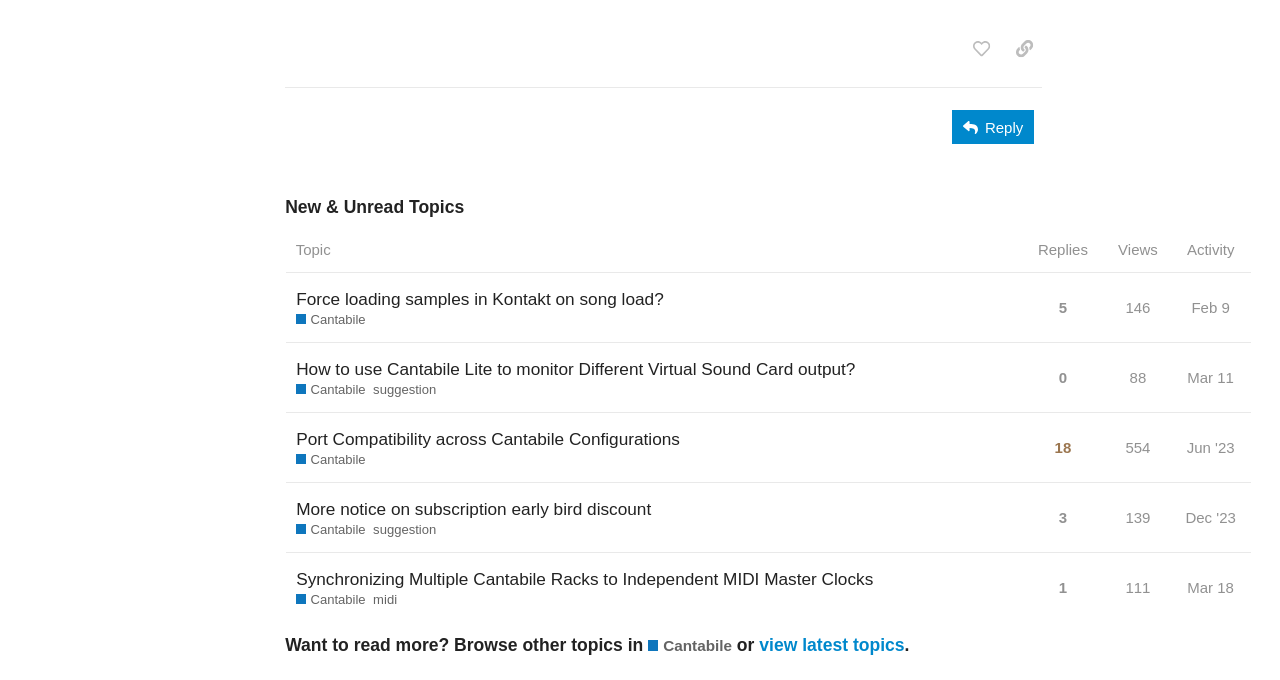What is the view count of the second topic?
Use the information from the image to give a detailed answer to the question.

I can see that the second topic has 88 views because the gridcell element with the text 'this topic has been viewed 88 times' is located in the second row of the table.